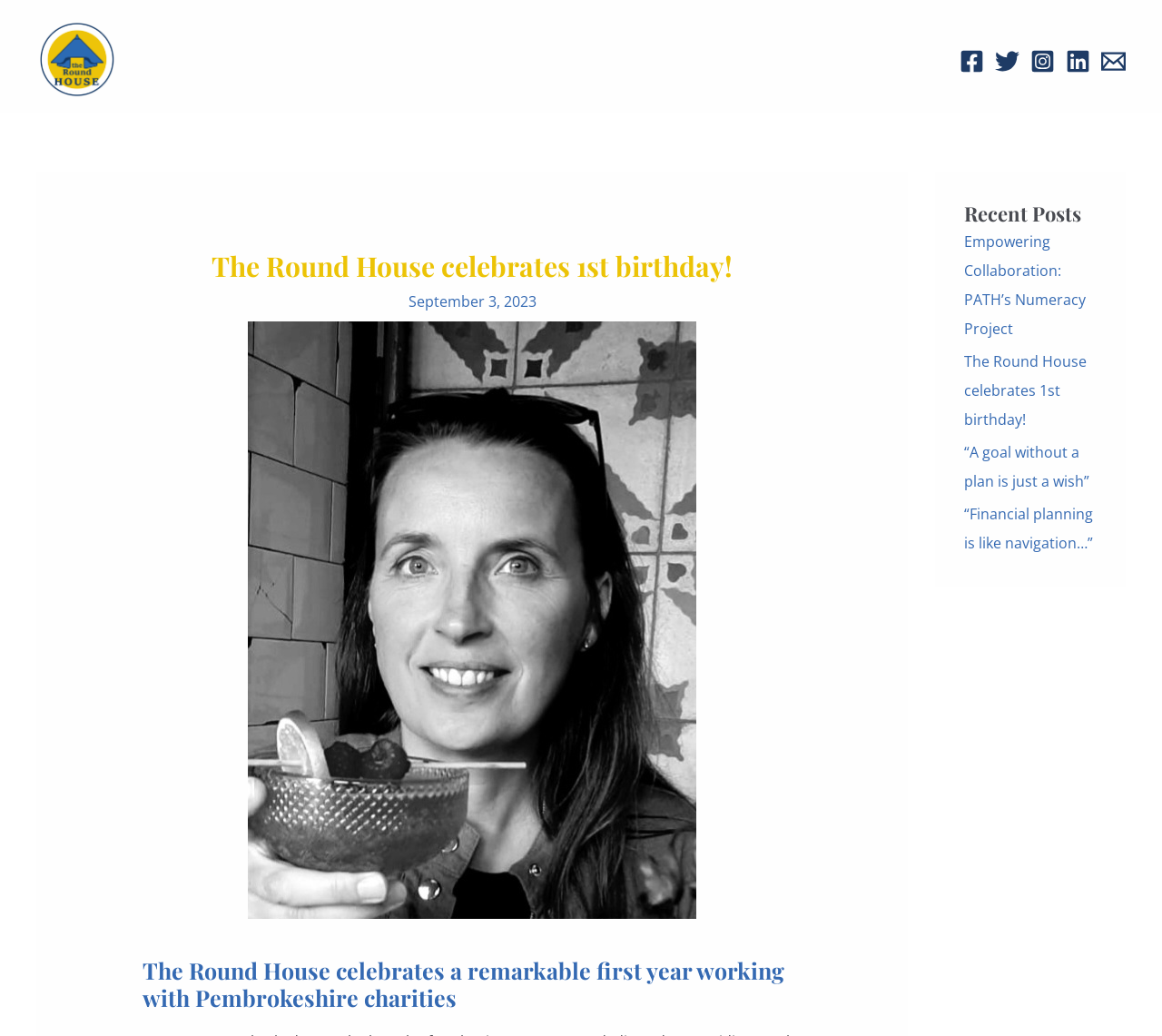Provide a short, one-word or phrase answer to the question below:
What is the theme of the recent posts?

Charity and collaboration